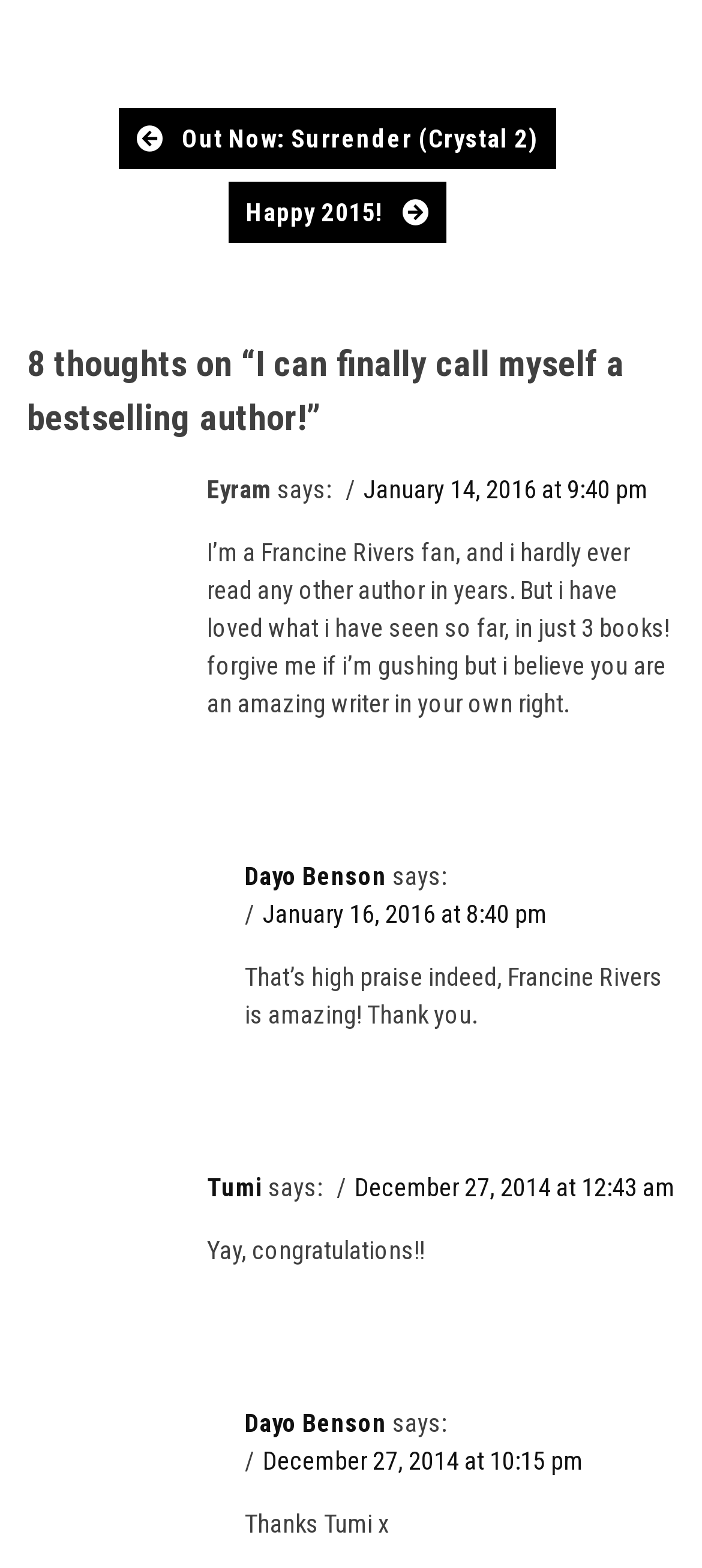From the screenshot, find the bounding box of the UI element matching this description: "Dayo Benson". Supply the bounding box coordinates in the form [left, top, right, bottom], each a float between 0 and 1.

[0.349, 0.55, 0.551, 0.568]